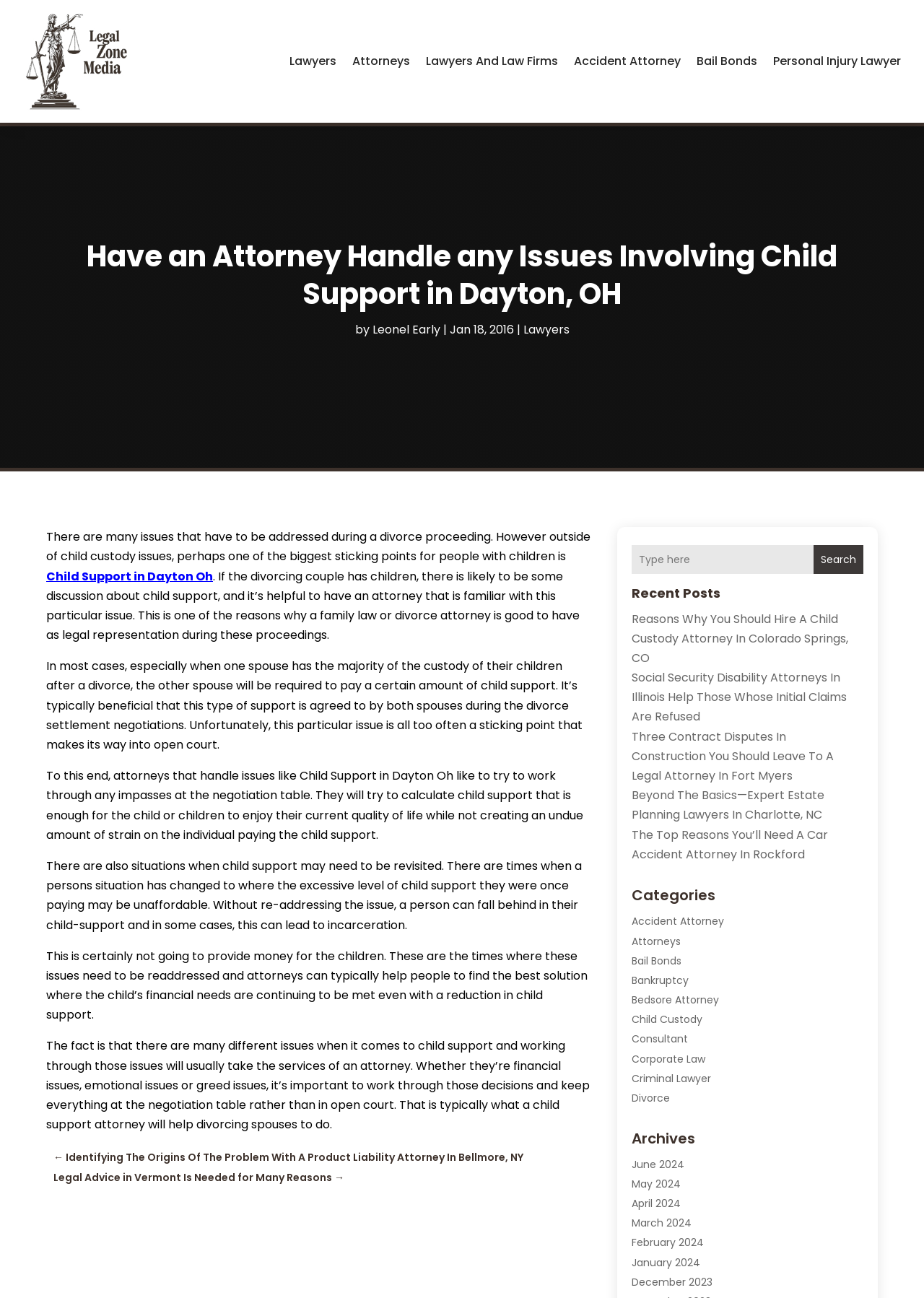Determine the bounding box coordinates of the section to be clicked to follow the instruction: "Read recent post about child custody attorney in Colorado Springs". The coordinates should be given as four float numbers between 0 and 1, formatted as [left, top, right, bottom].

[0.684, 0.47, 0.918, 0.513]